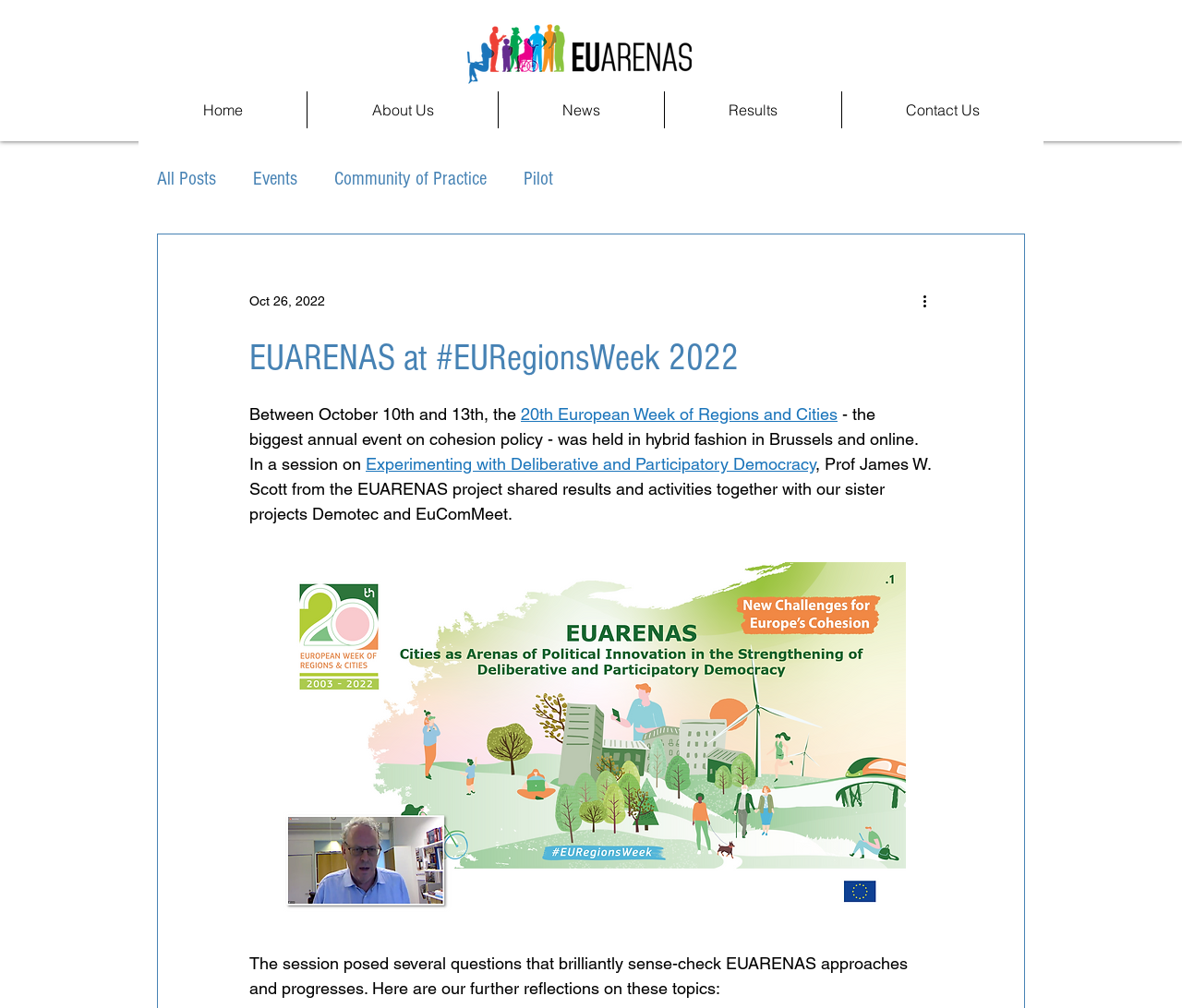Locate the bounding box coordinates of the element's region that should be clicked to carry out the following instruction: "View more actions". The coordinates need to be four float numbers between 0 and 1, i.e., [left, top, right, bottom].

[0.778, 0.288, 0.797, 0.31]